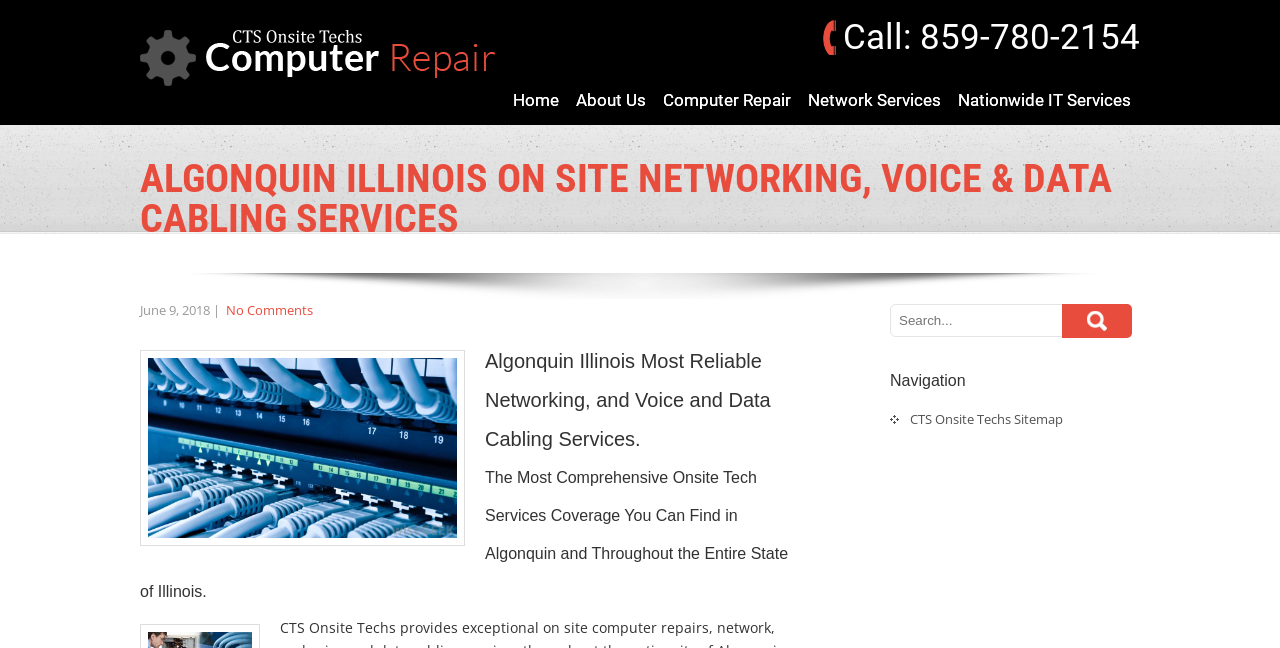Explain the contents of the webpage comprehensively.

The webpage is about professional commercial onsite computer PC repair, network, and voice and data cabling services in Algonquin, Illinois. At the top left, there is a logo image and a link. Below the logo, there is a phone number "Call: 859-780-2154" displayed prominently. 

The main navigation menu is located at the top center, consisting of five links: "Home", "About Us", "Computer Repair", "Network Services", and "Nationwide IT Services". 

The main content area is divided into sections. The first section has a heading "ALGONQUIN ILLINOIS ON SITE NETWORKING, VOICE & DATA CABLING SERVICES" and displays a date "June 9, 2018" followed by a link "No Comments". 

Below this section, there are two more headings: "Algonquin Illinois Most Reliable Networking, and Voice and Data Cabling Services" and "The Most Comprehensive Onsite Tech Services Coverage You Can Find in Algonquin and Throughout the Entire State of Illinois". 

On the right side, there are two complementary sections. The top one contains a search box with a "Search" button. The bottom one has a heading "Navigation" and a link "CTS Onsite Techs Sitemap".